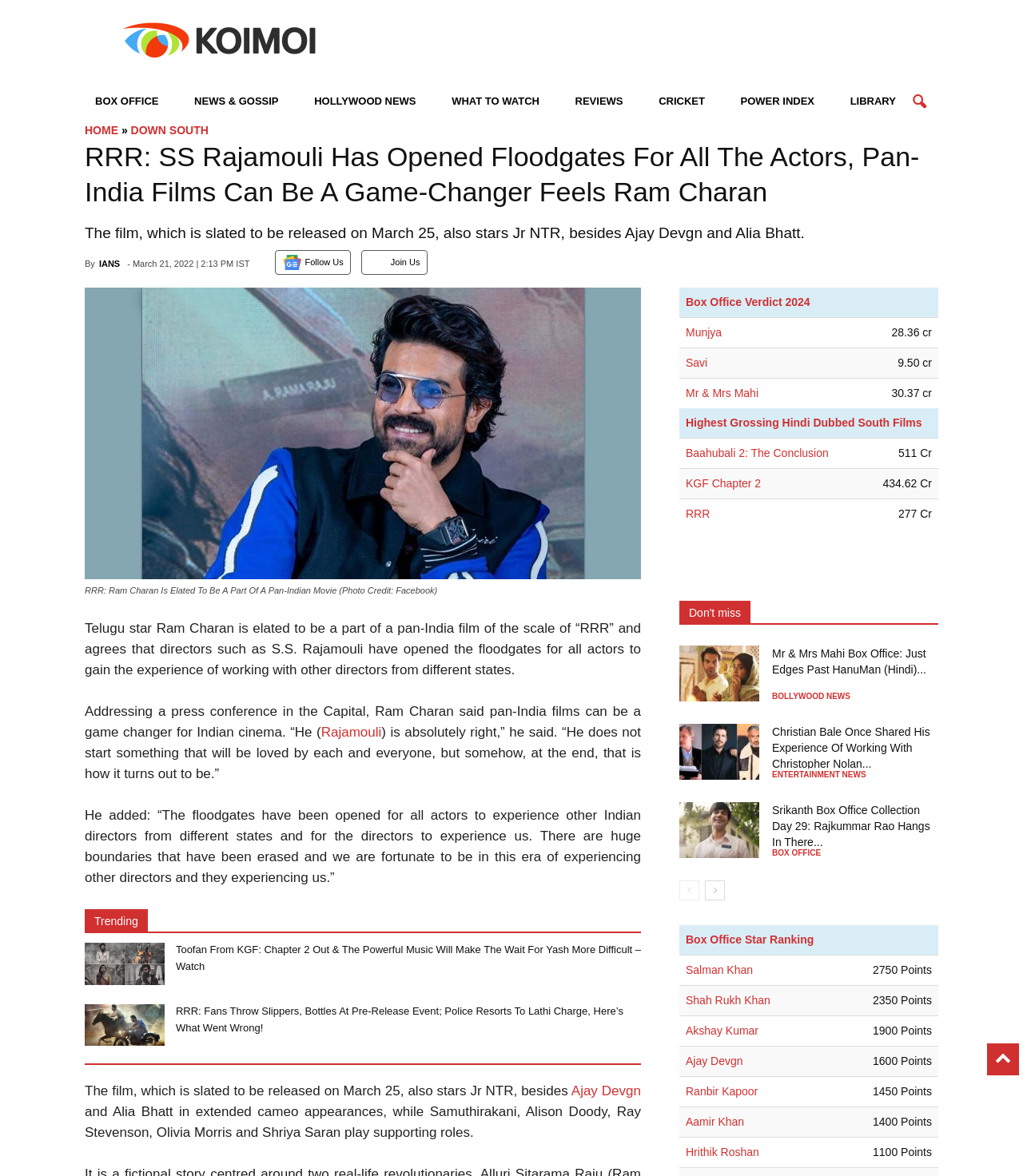Find the bounding box coordinates for the area that should be clicked to accomplish the instruction: "Click on 'HOLLYWOOD NEWS'".

[0.295, 0.07, 0.418, 0.105]